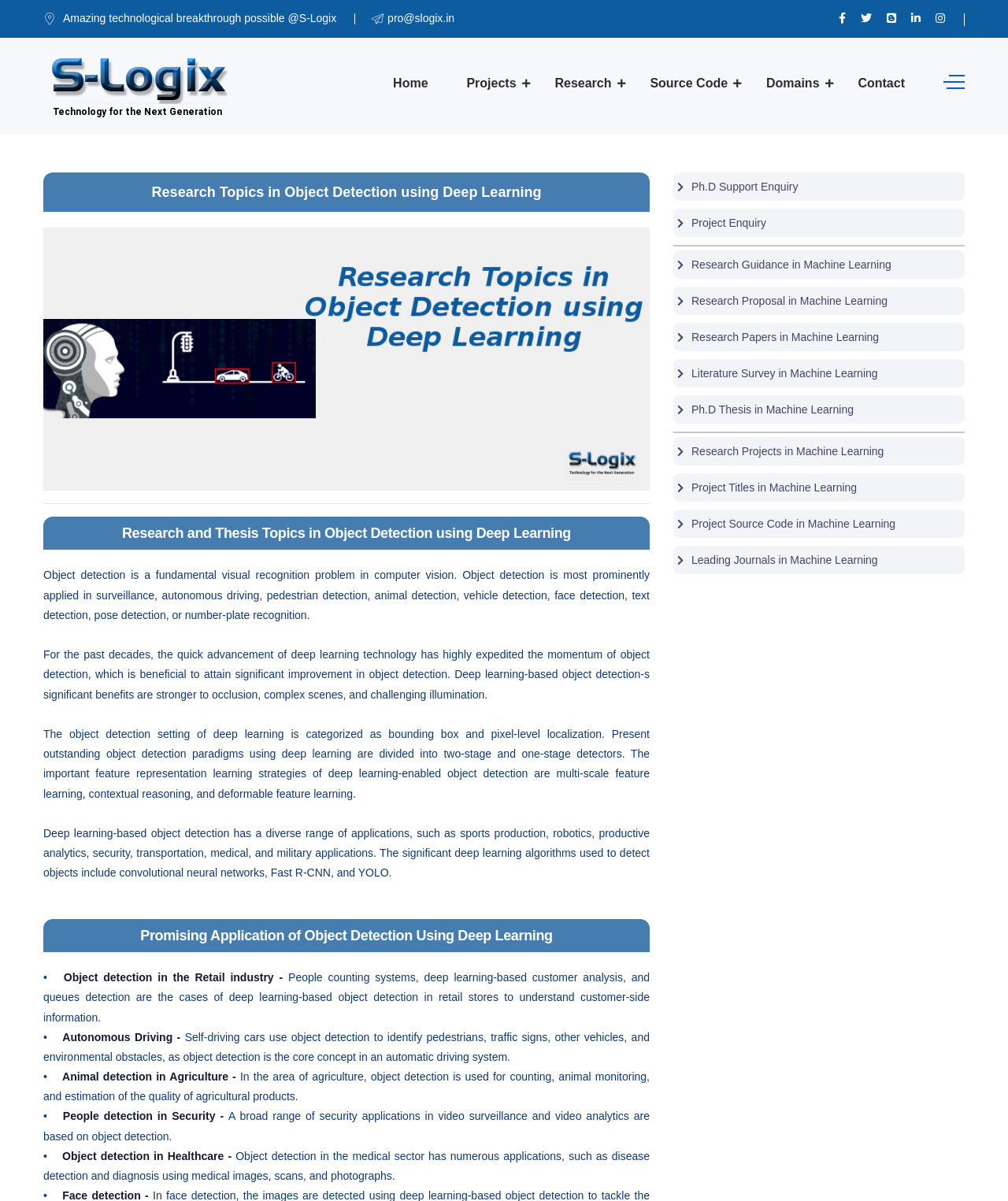Determine the bounding box coordinates for the element that should be clicked to follow this instruction: "View Research Papers in Machine Learning". The coordinates should be given as four float numbers between 0 and 1, in the format [left, top, right, bottom].

[0.668, 0.269, 0.957, 0.292]